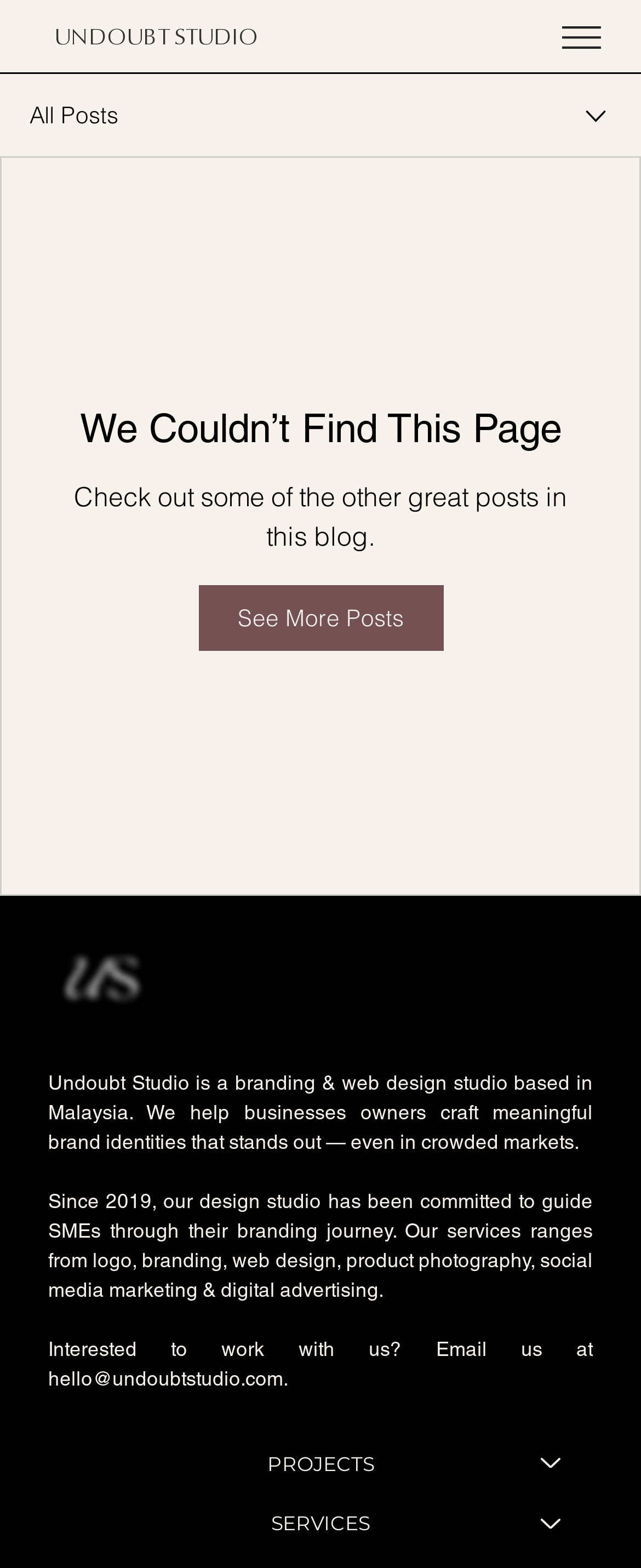Please locate the bounding box coordinates of the element that needs to be clicked to achieve the following instruction: "Go to site navigation". The coordinates should be four float numbers between 0 and 1, i.e., [left, top, right, bottom].

[0.876, 0.011, 0.937, 0.036]